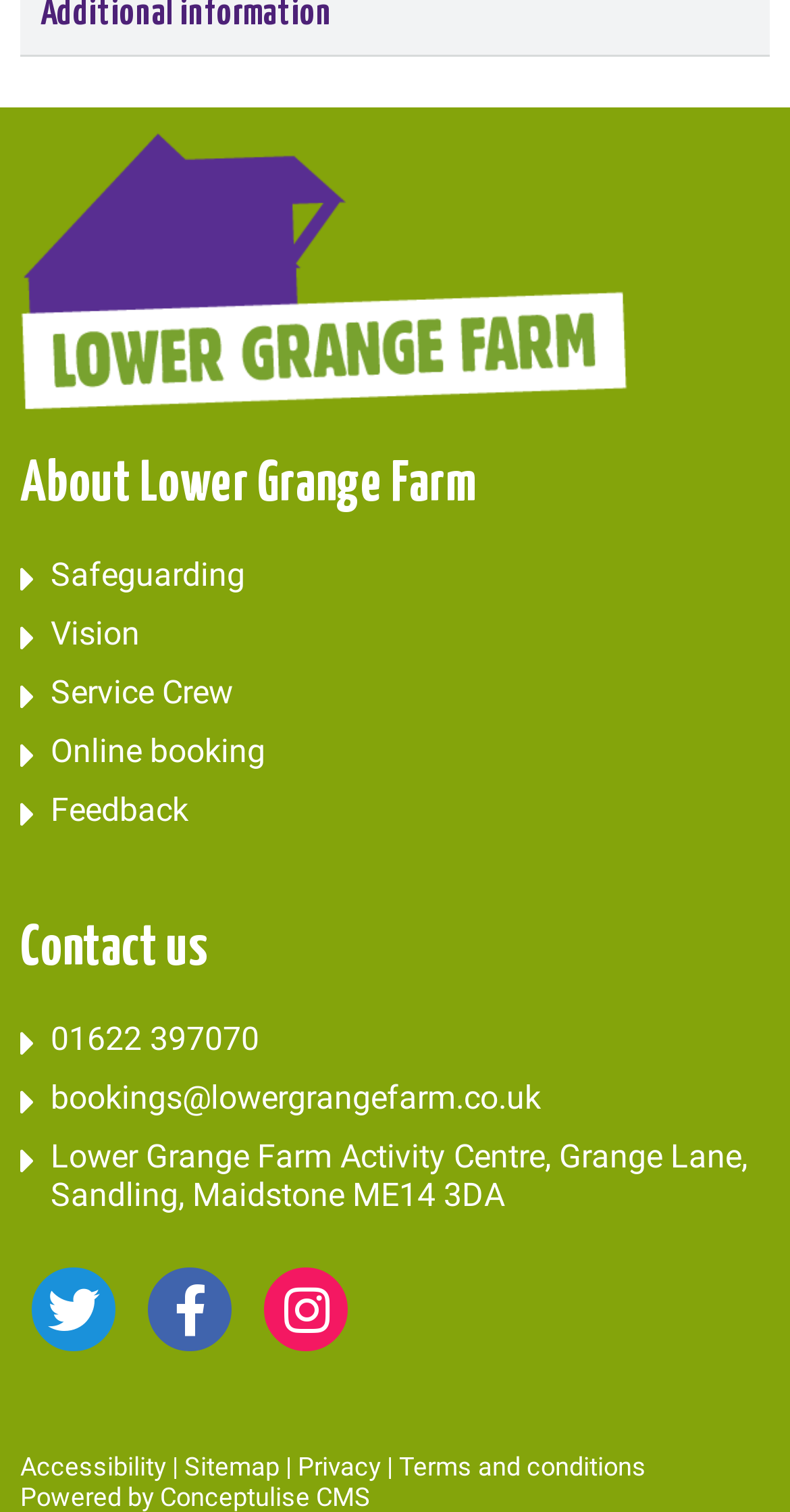Based on the element description Terms and conditions, identify the bounding box of the UI element in the given webpage screenshot. The coordinates should be in the format (top-left x, top-left y, bottom-right x, bottom-right y) and must be between 0 and 1.

[0.505, 0.96, 0.818, 0.98]